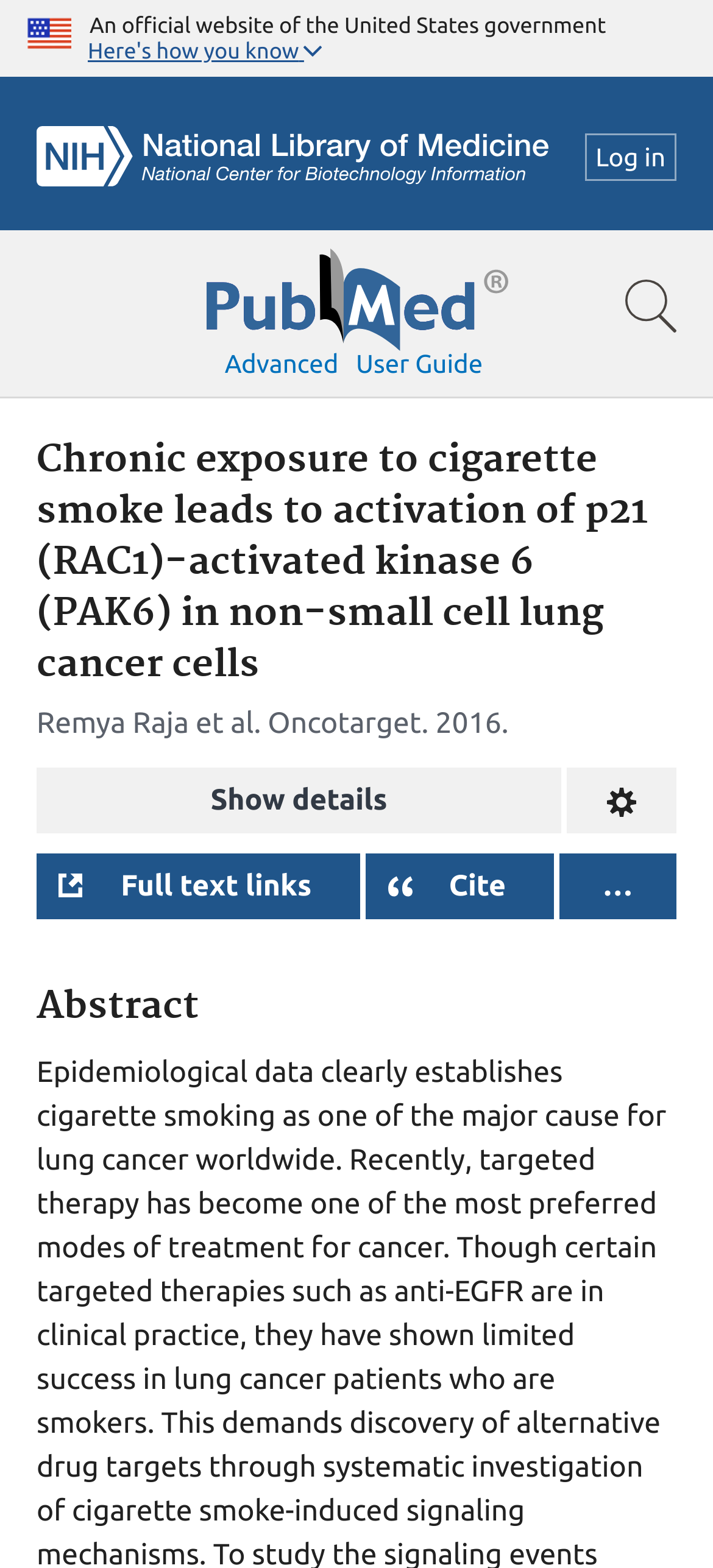Please find the main title text of this webpage.

Chronic exposure to cigarette smoke leads to activation of p21 (RAC1)-activated kinase 6 (PAK6) in non-small cell lung cancer cells